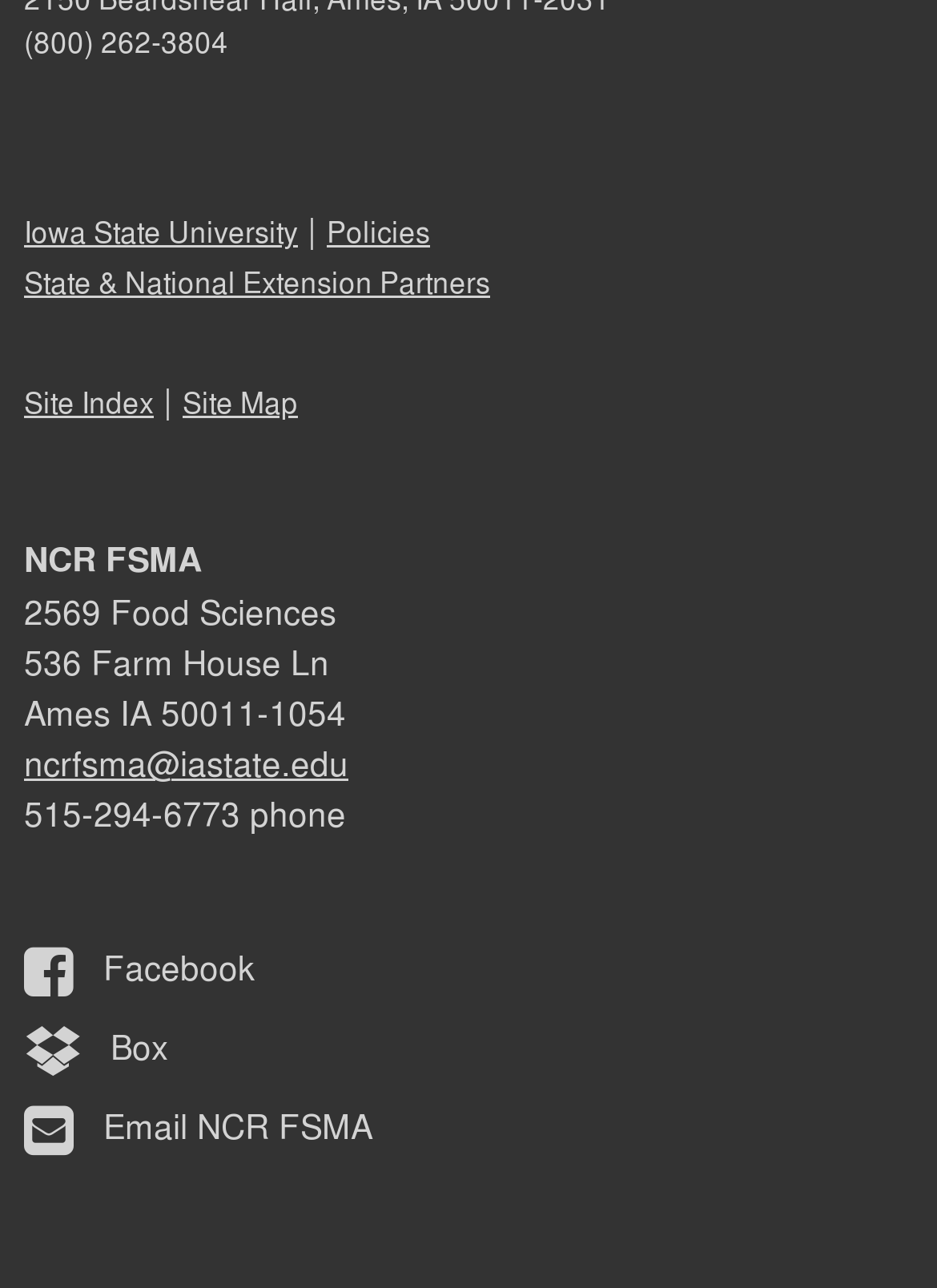Provide the bounding box coordinates of the HTML element described by the text: "Klett Art Studios".

None